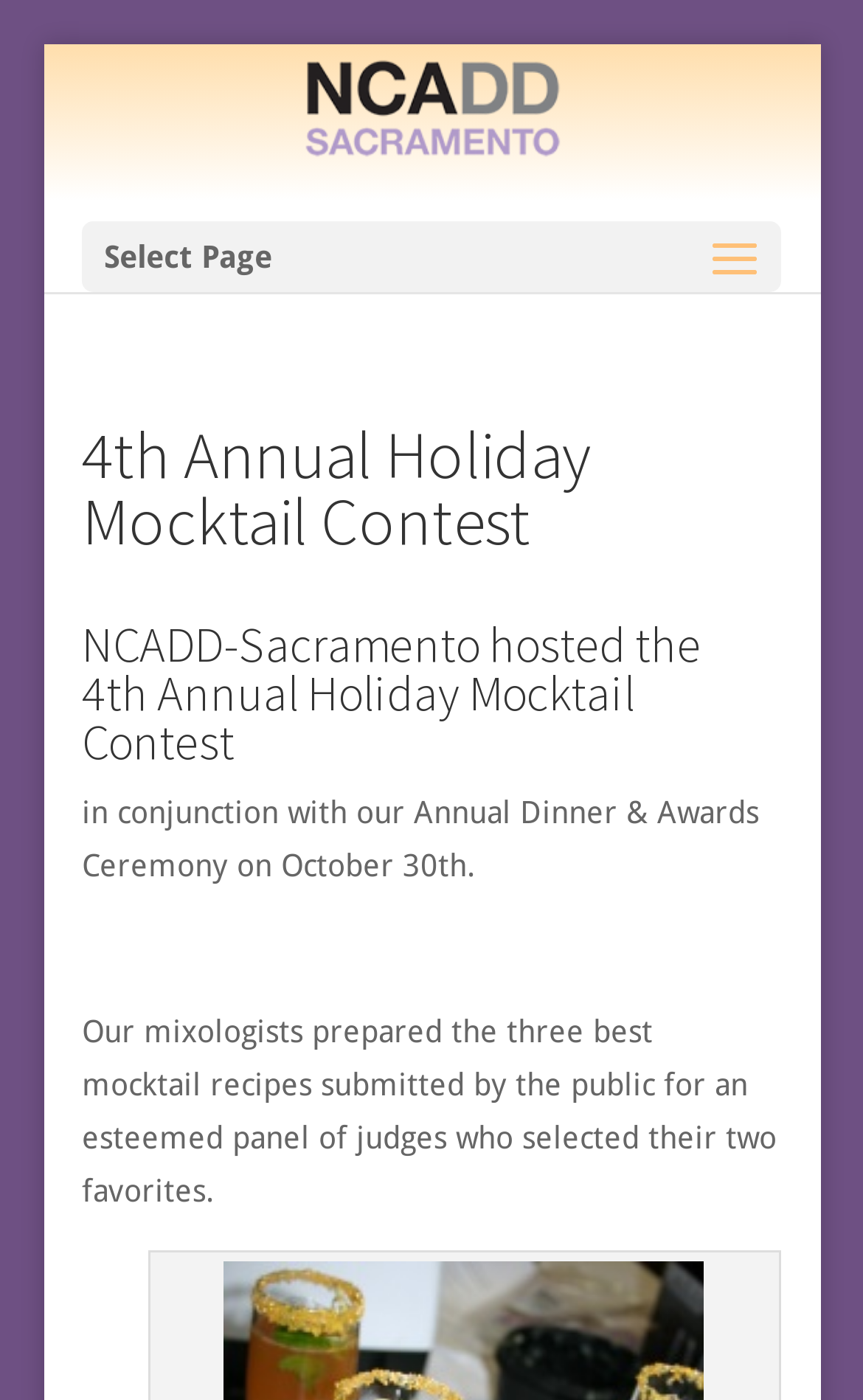What was the Holiday Mocktail Contest held in conjunction with?
Relying on the image, give a concise answer in one word or a brief phrase.

Annual Dinner & Awards Ceremony